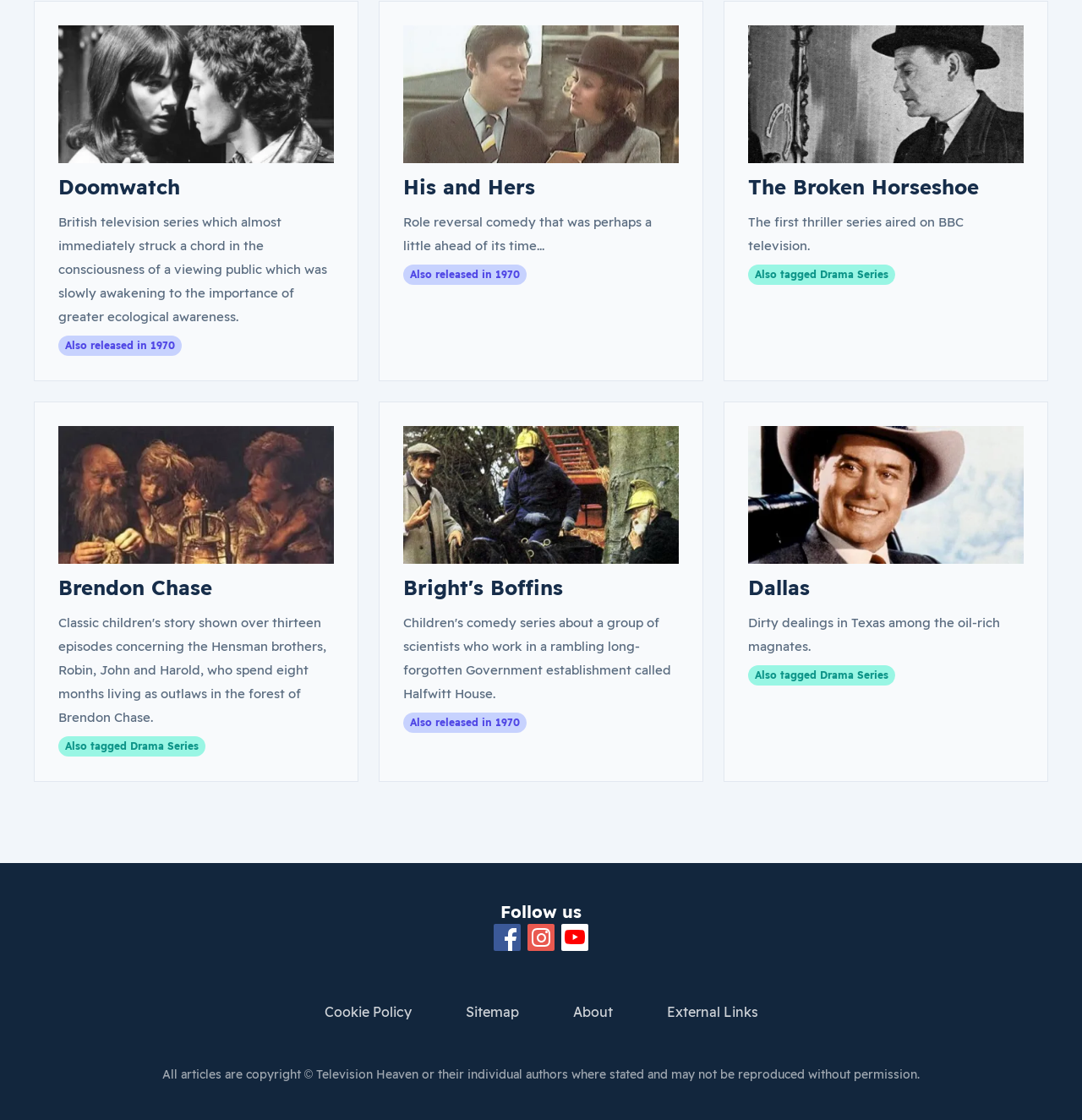Find the bounding box coordinates for the HTML element specified by: "The Broken Horseshoe".

[0.691, 0.155, 0.905, 0.178]